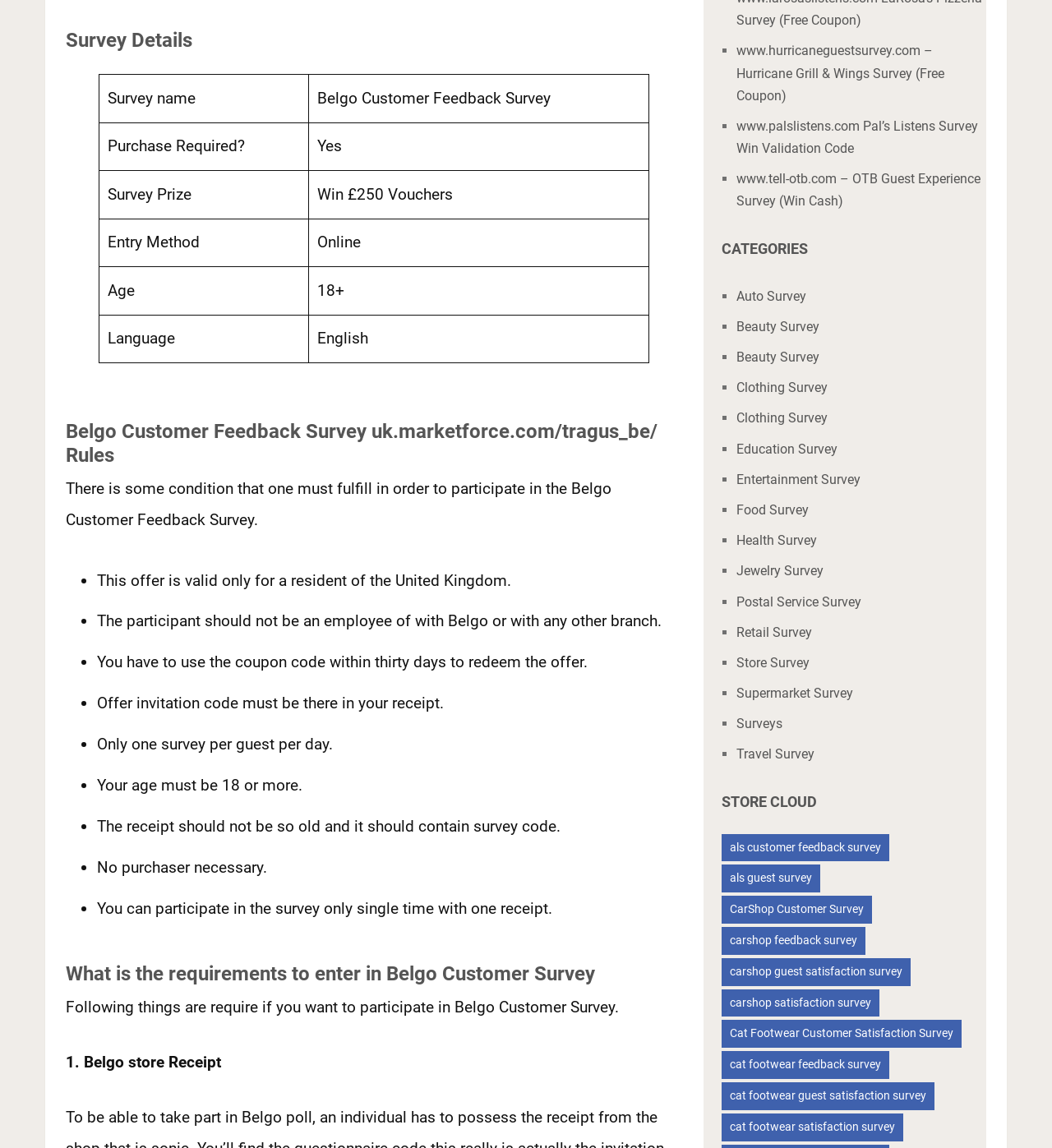Please locate the bounding box coordinates of the element that needs to be clicked to achieve the following instruction: "Read the requirements to enter Belgo Customer Survey". The coordinates should be four float numbers between 0 and 1, i.e., [left, top, right, bottom].

[0.062, 0.838, 0.649, 0.859]